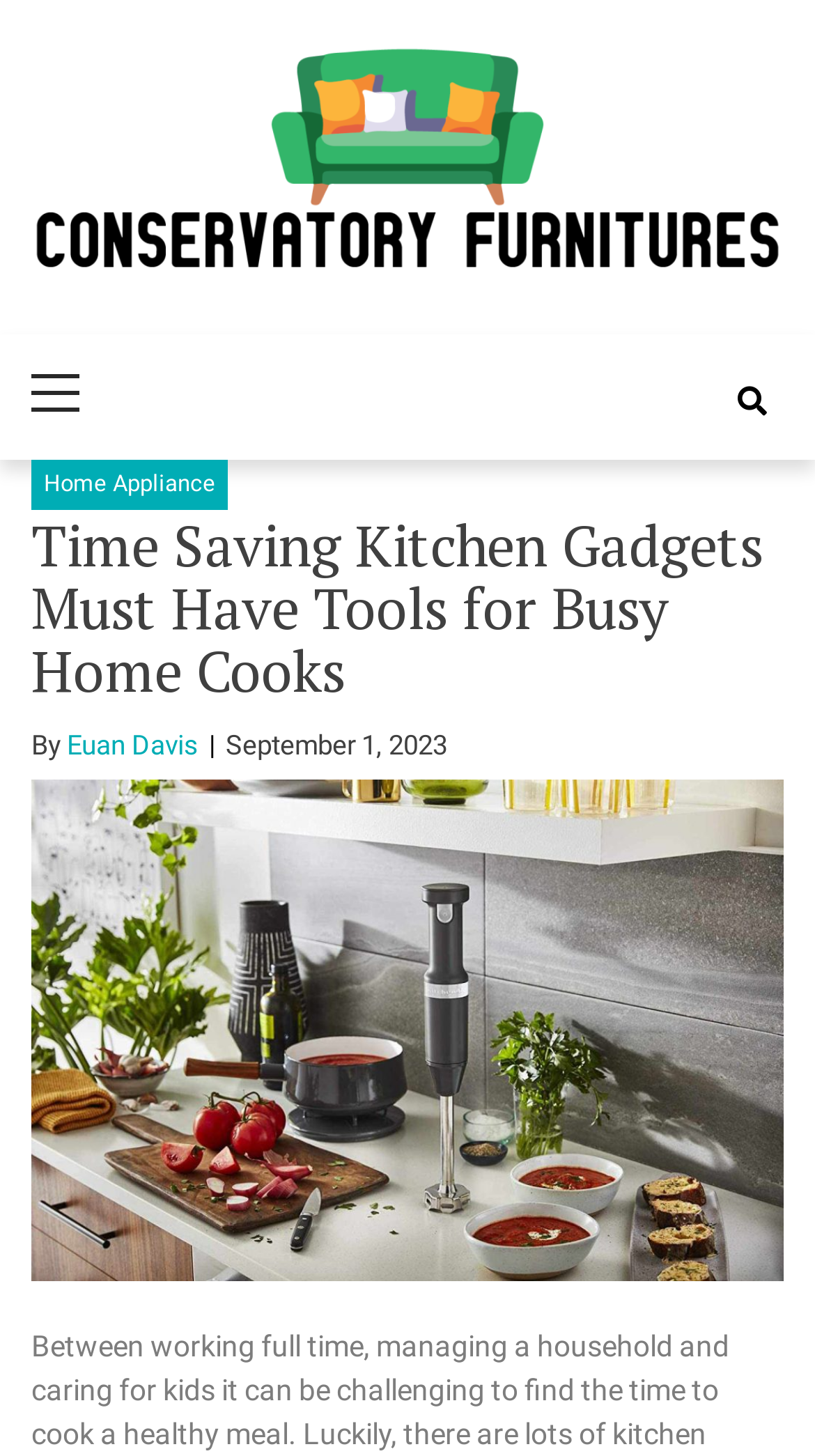For the following element description, predict the bounding box coordinates in the format (top-left x, top-left y, bottom-right x, bottom-right y). All values should be floating point numbers between 0 and 1. Description: Home Appliance

[0.038, 0.316, 0.279, 0.351]